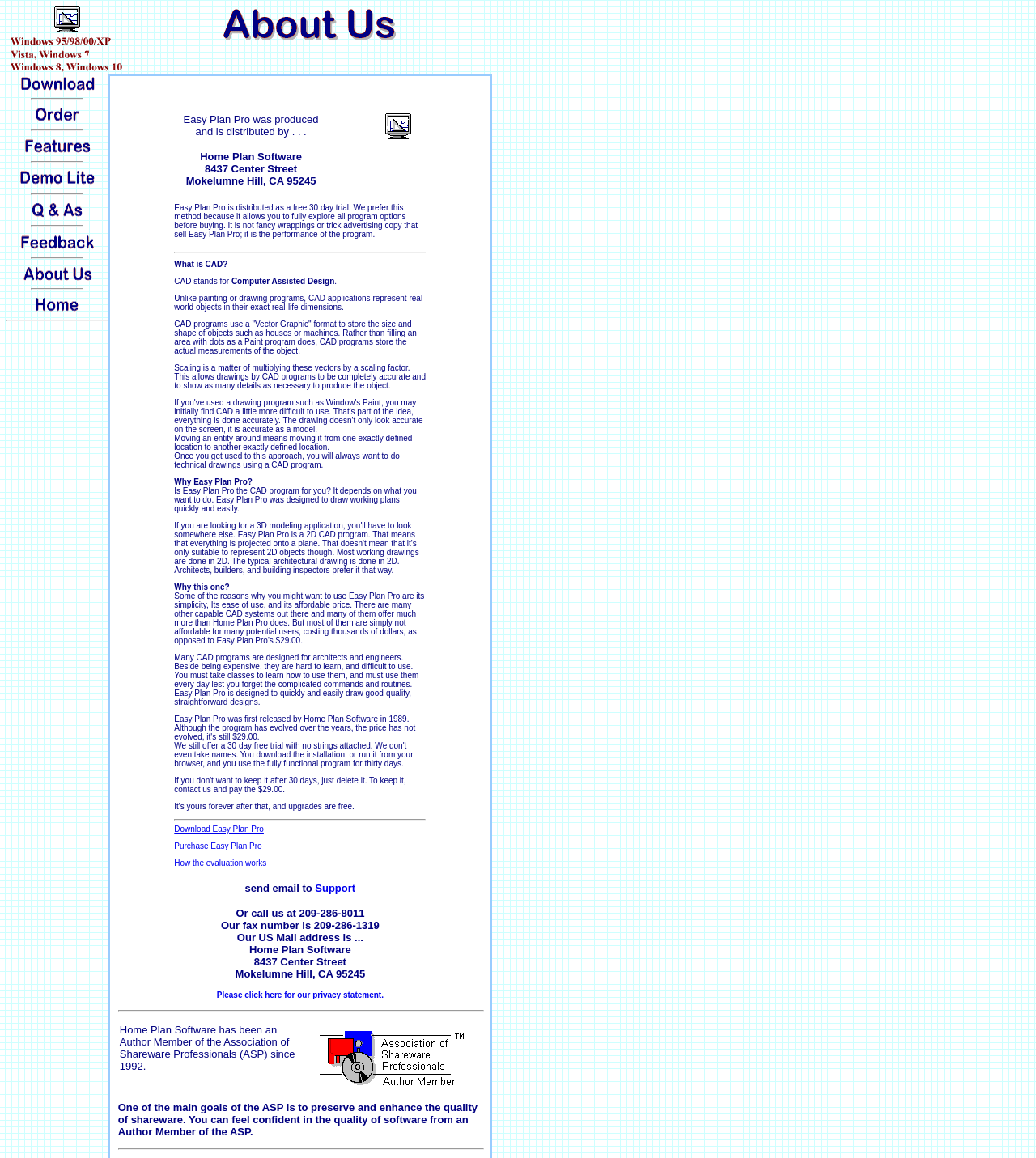Provide a brief response to the question below using a single word or phrase: 
What is the purpose of Easy Plan Pro?

to draw working plans quickly and easily